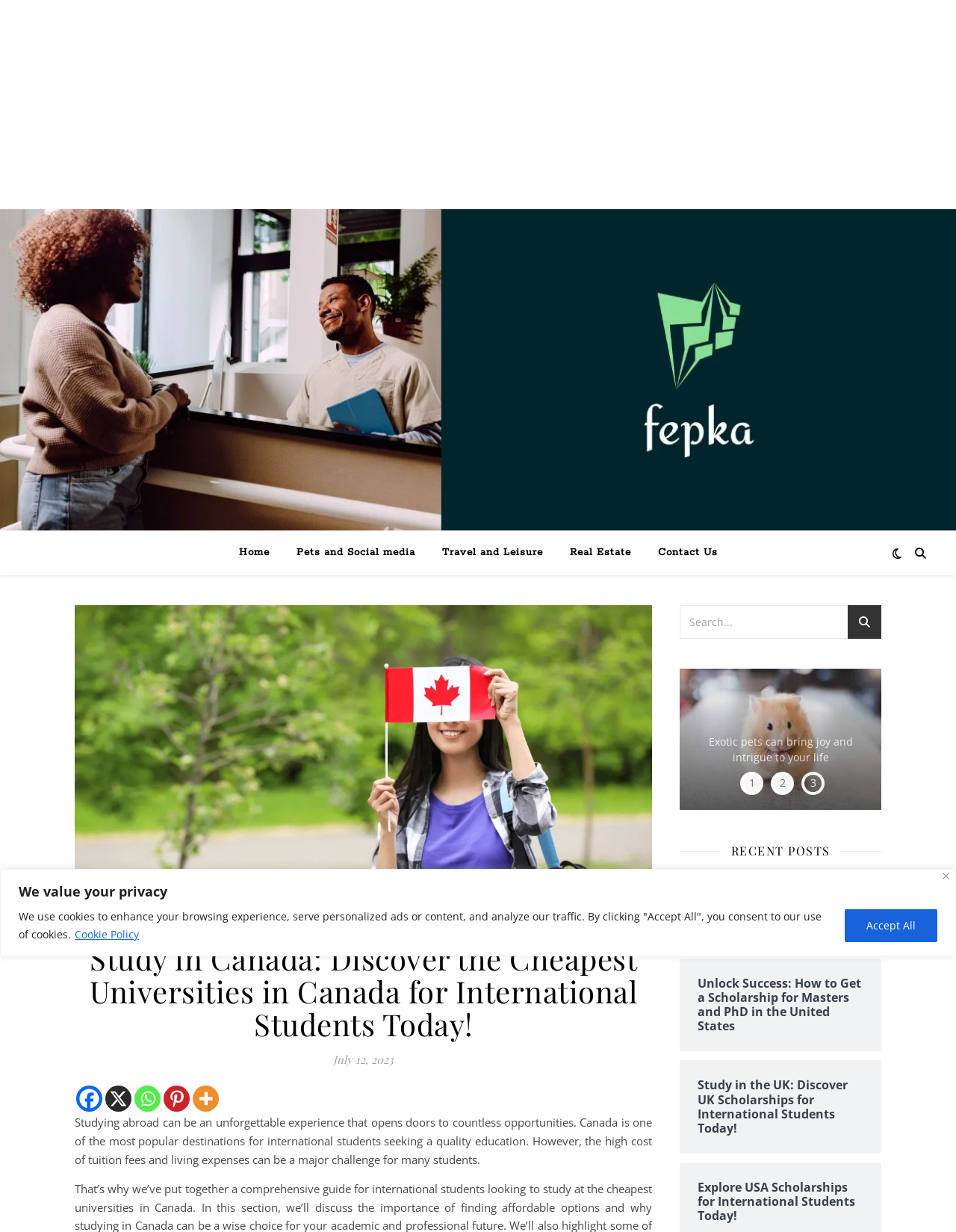What type of content is displayed in the 'New Slideshow' section?
Provide a detailed and extensive answer to the question.

The 'New Slideshow' section displays a slideshow of pet-related content, including images and links to articles about pet adoption and pet nutrition. This is evident from the images and links displayed in the slideshow.